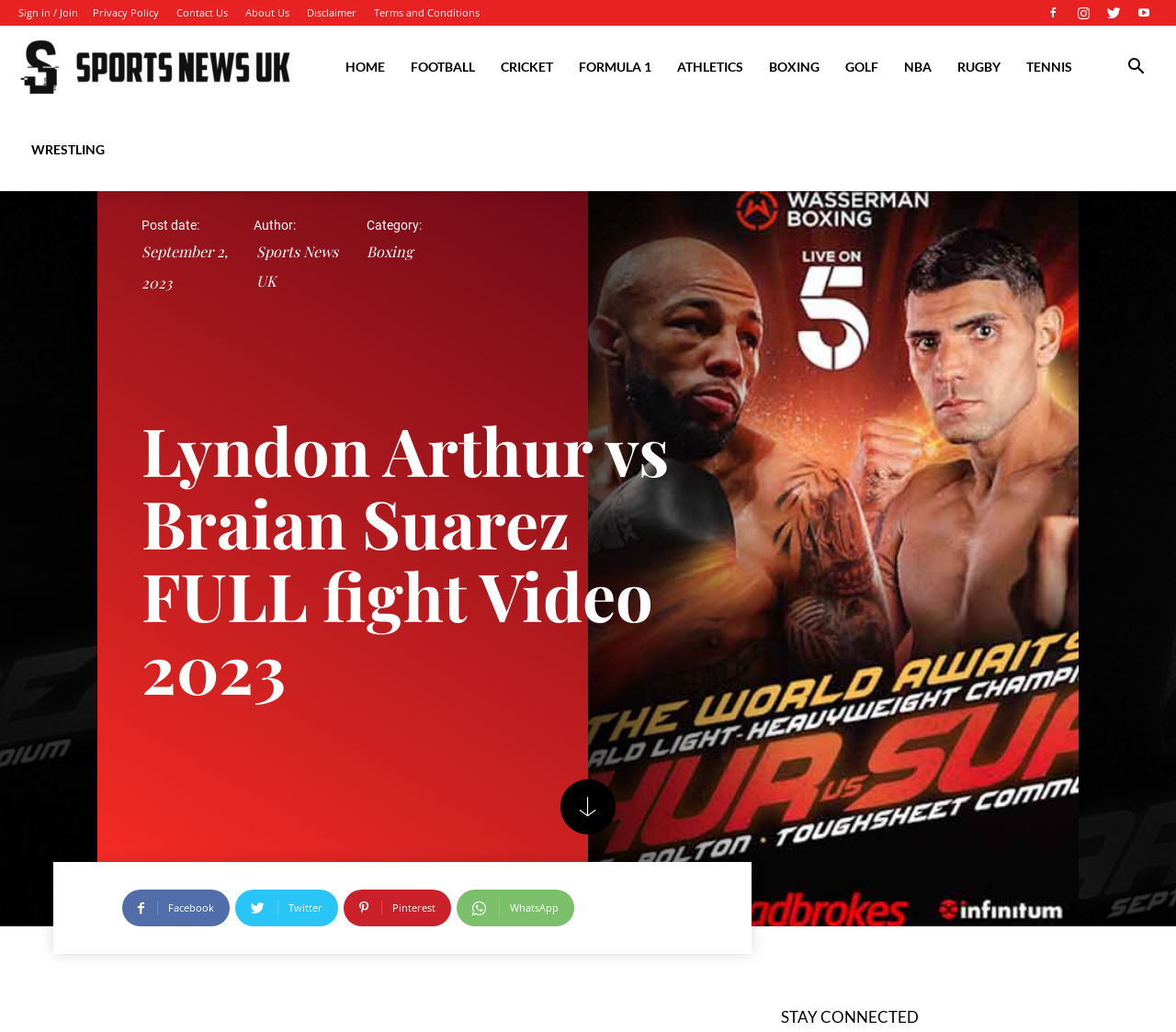Respond with a single word or phrase to the following question: What is the date of the post?

September 2, 2023